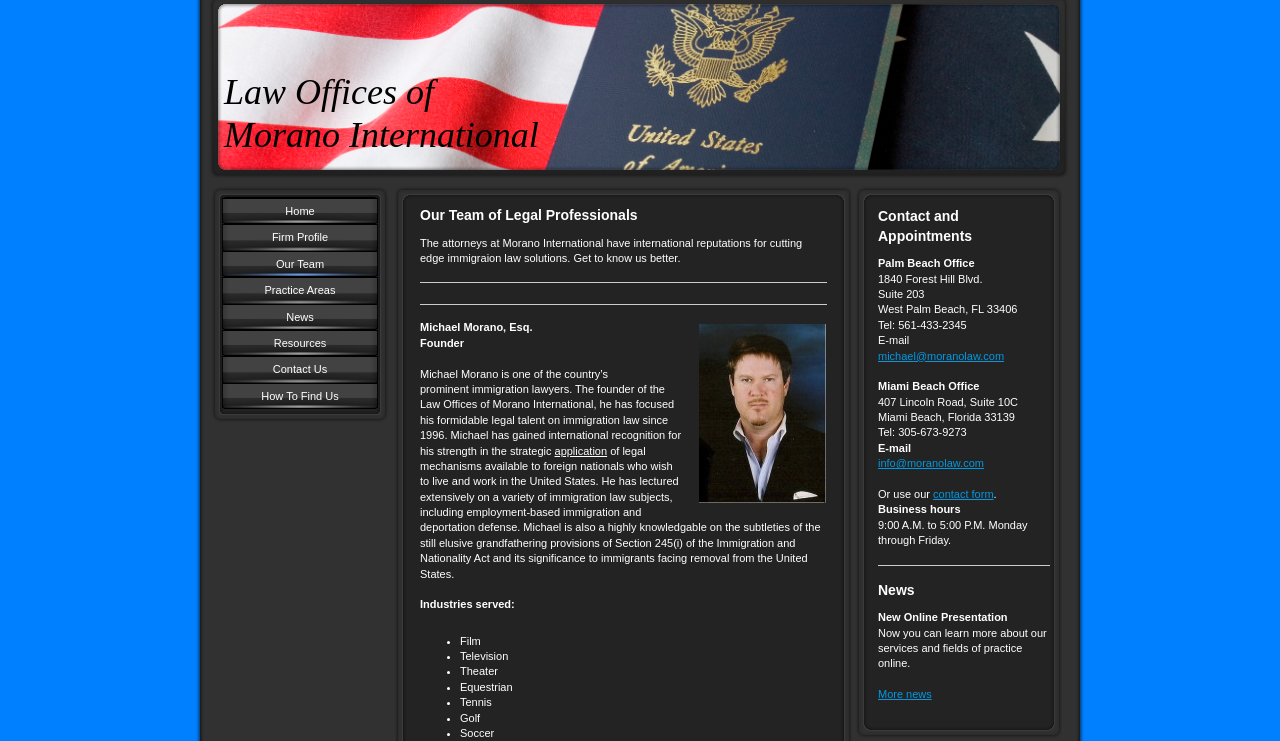Answer in one word or a short phrase: 
What is the email address of the Miami Beach office?

info@moranolaw.com